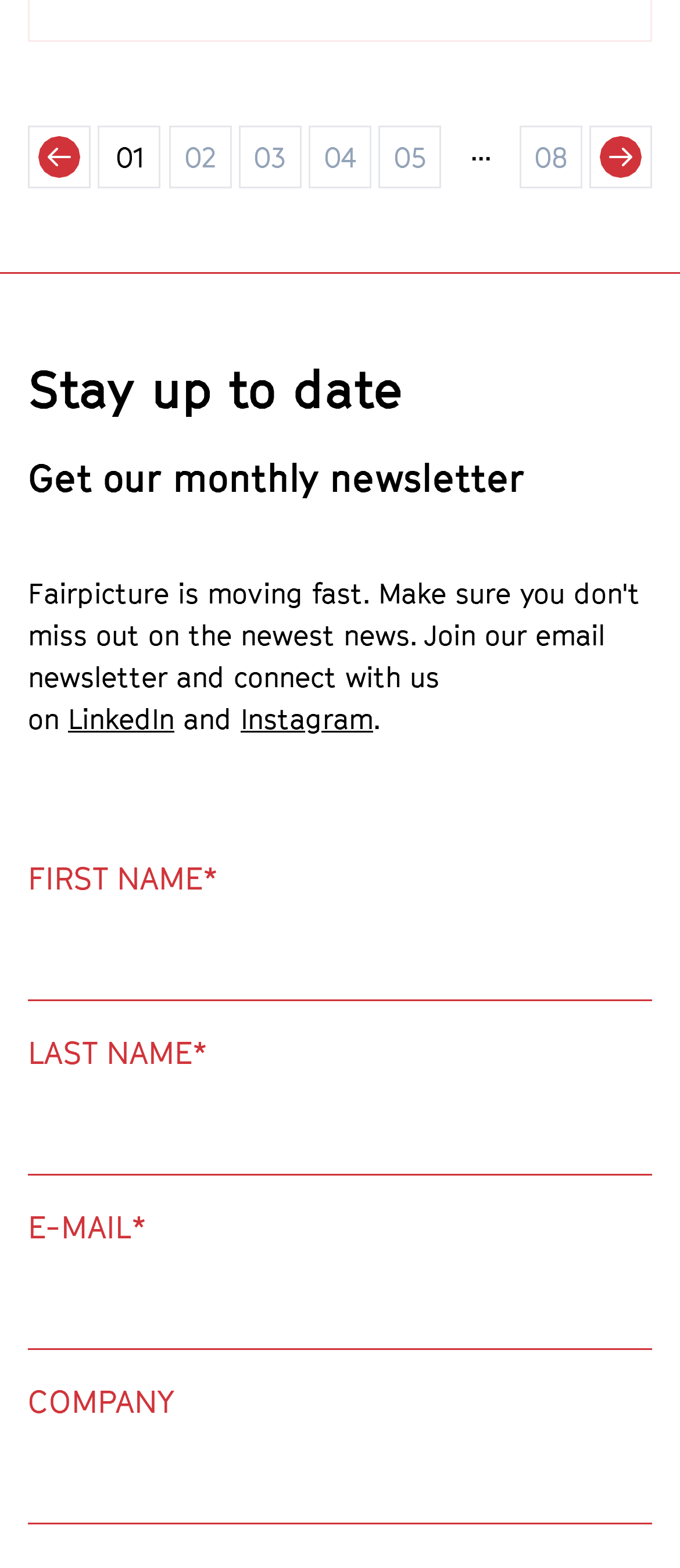How many social media platforms are linked on this webpage?
From the screenshot, provide a brief answer in one word or phrase.

2